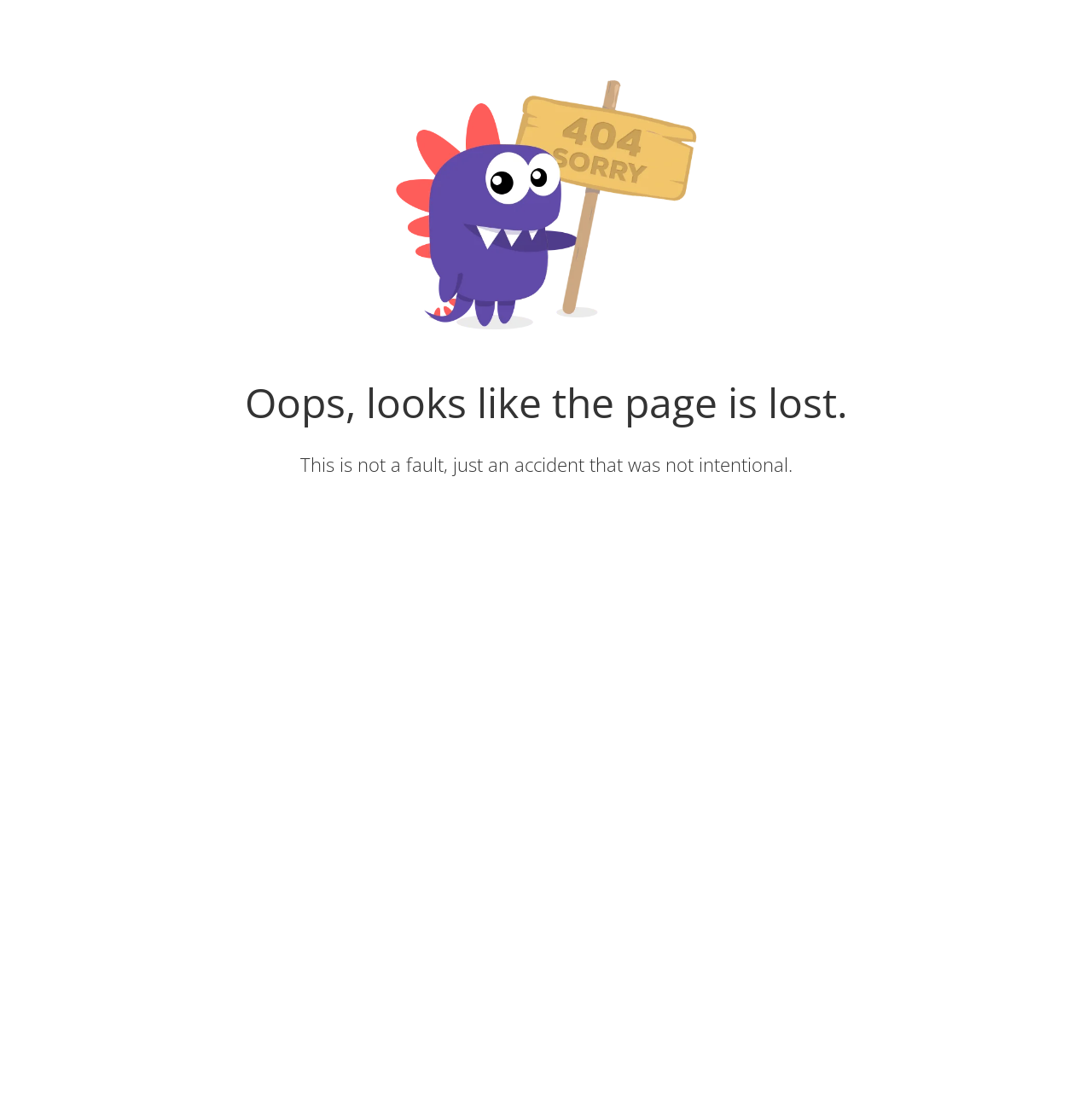Find and extract the text of the primary heading on the webpage.

Oops, looks like the page is lost.